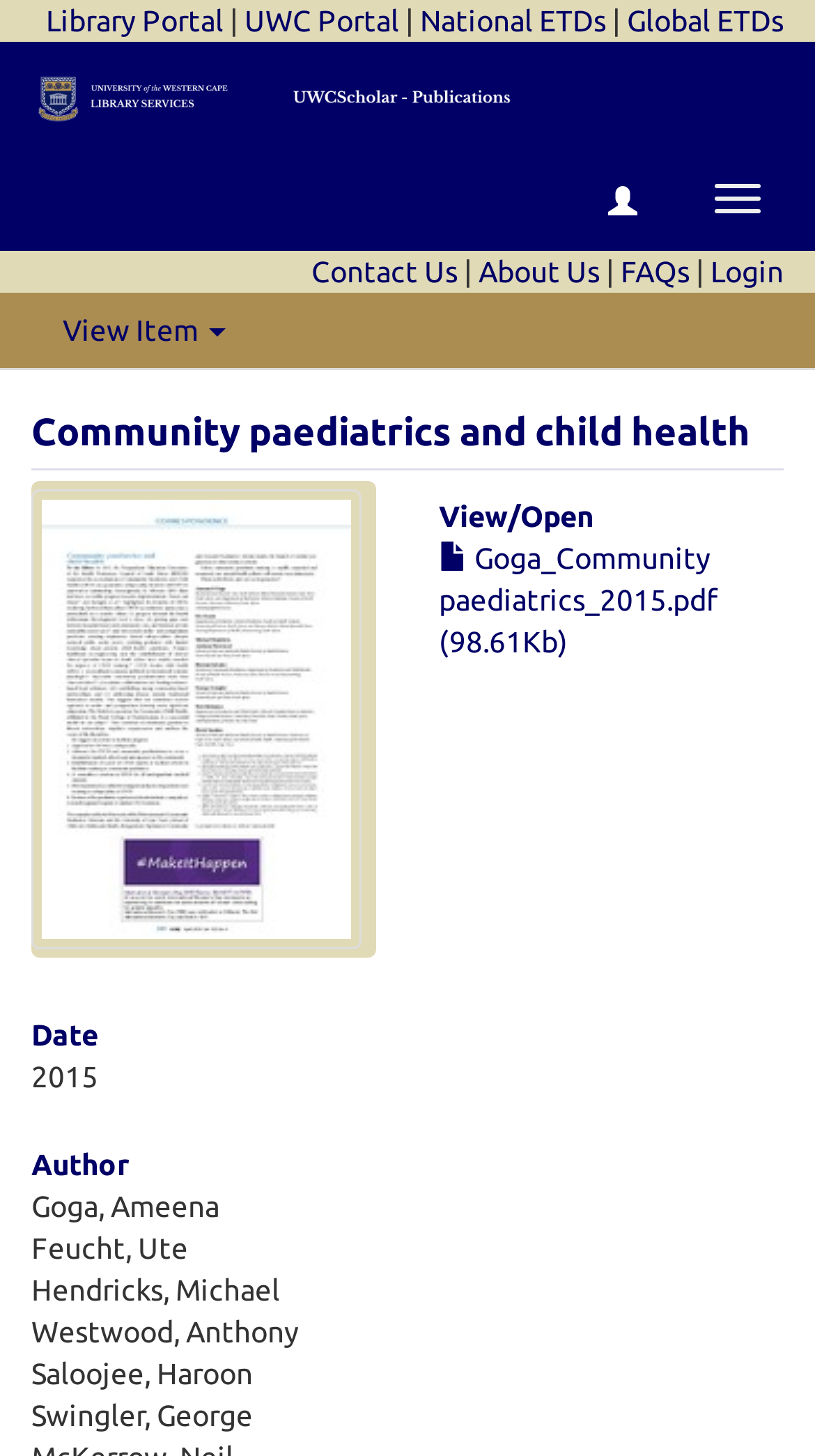Detail the various sections and features of the webpage.

The webpage is about community paediatrics and child health. At the top, there are five links: "Library Portal", "UWC Portal", "National ETDs", and "Global ETDs", aligned horizontally. Below these links, there is a horizontal navigation bar with a toggle button on the right side. 

On the left side of the page, there is a large image that spans almost the entire height of the page. Above the image, there is a heading that reads "Community paediatrics and child health". 

To the right of the image, there is a section with a thumbnail image at the top, followed by a heading "View/ Open" and a link to a PDF file named "Goga_Community paediatrics_2015.pdf". 

Below this section, there are three headings: "Date", "Author", and a list of authors' names, including Goga, Ameena, Feucht, Ute, Hendricks, Michael, Westwood, Anthony, Saloojee, Haroon, and Swingler, George. 

At the top right corner of the page, there are five links: "Contact Us", "About Us", "FAQs", and "Login", aligned horizontally.